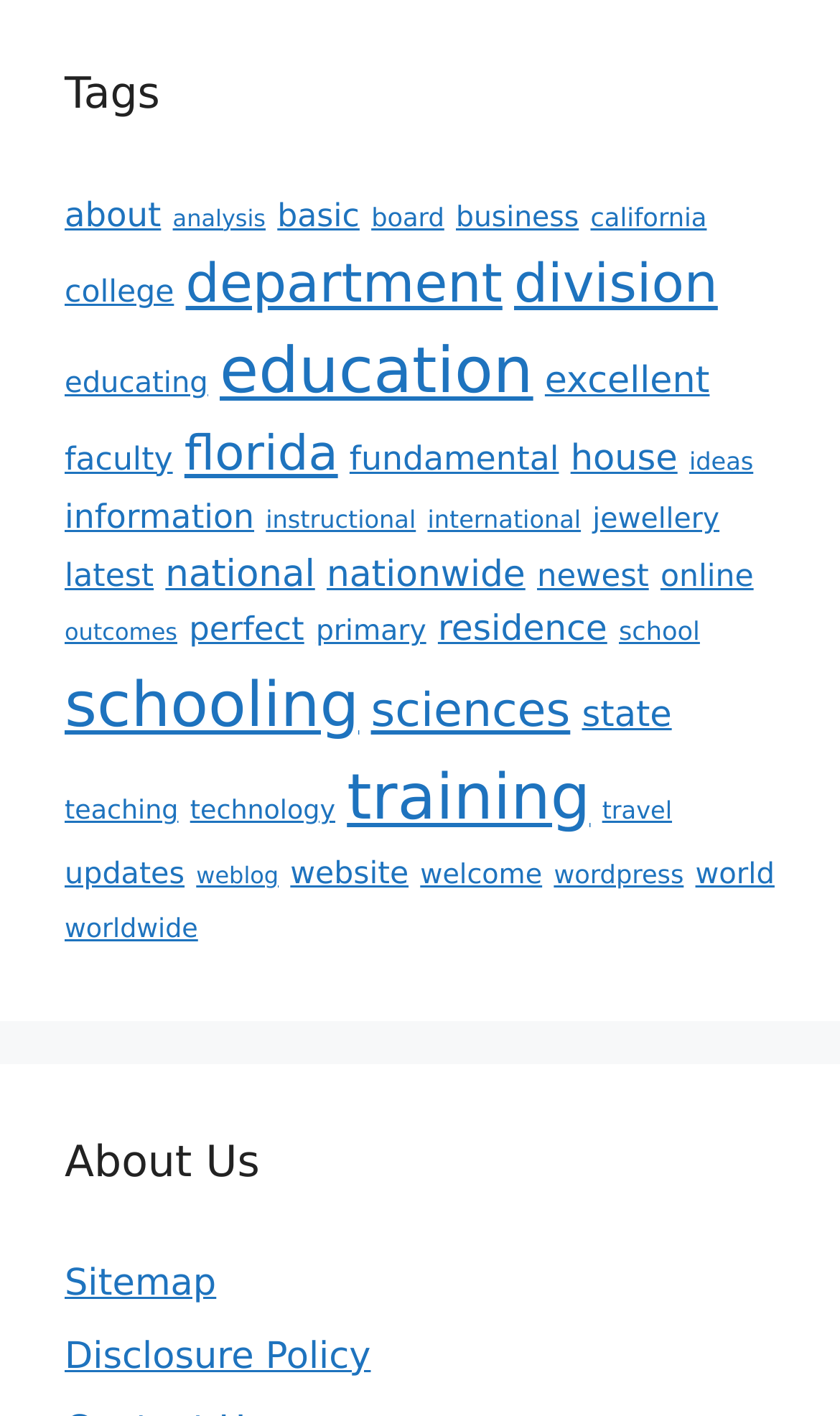Are there any links related to business on the webpage?
Please provide a single word or phrase answer based on the image.

Yes